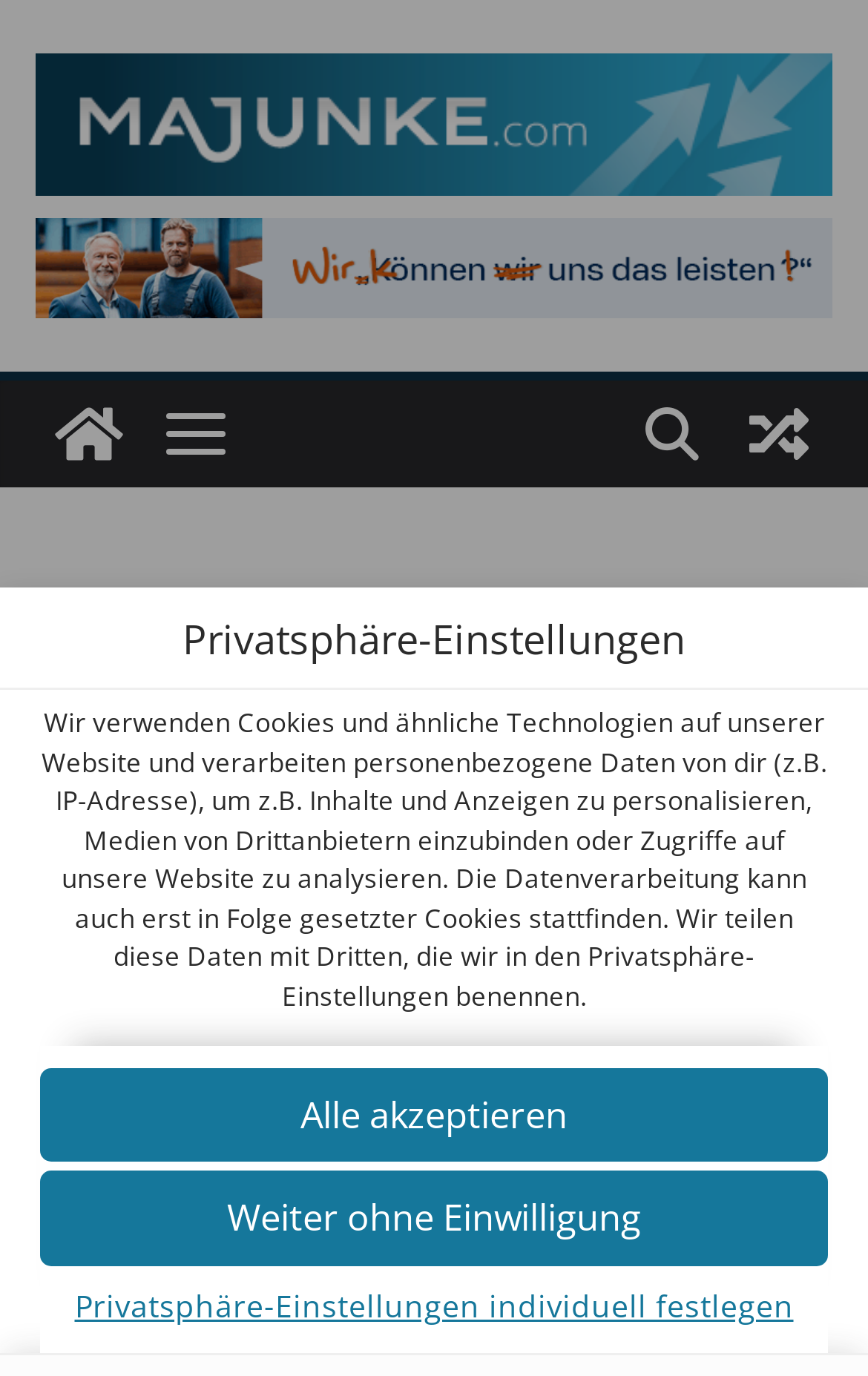Please answer the following question as detailed as possible based on the image: 
What is the name of the document that provides more information about data usage?

The website provides a link to a document called 'Datenschutzerklärung', which provides more information about how the website uses and processes user data.